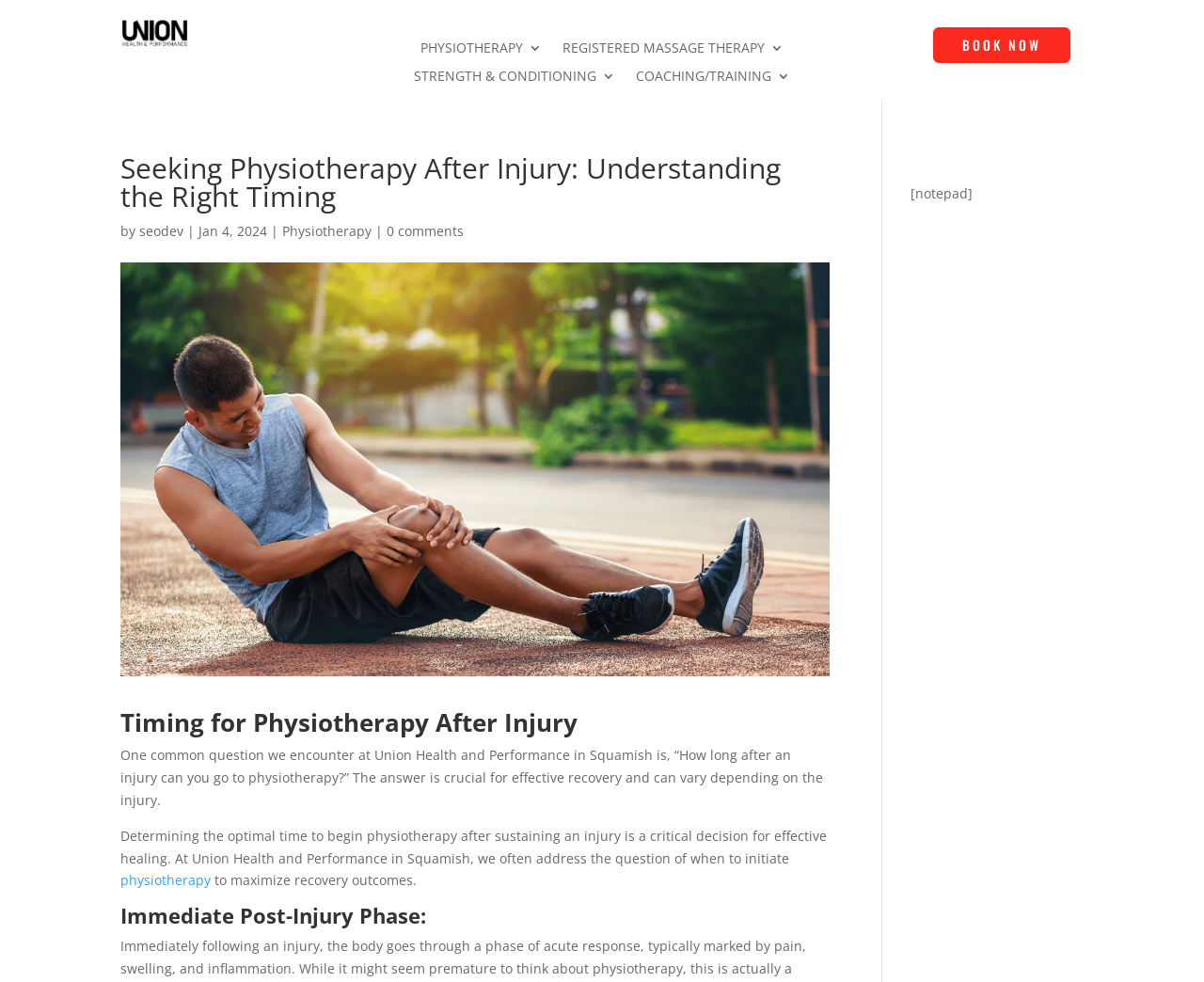Specify the bounding box coordinates of the region I need to click to perform the following instruction: "Check the 'PHYSIOTHERAPY' link". The coordinates must be four float numbers in the range of 0 to 1, i.e., [left, top, right, bottom].

[0.349, 0.042, 0.45, 0.063]